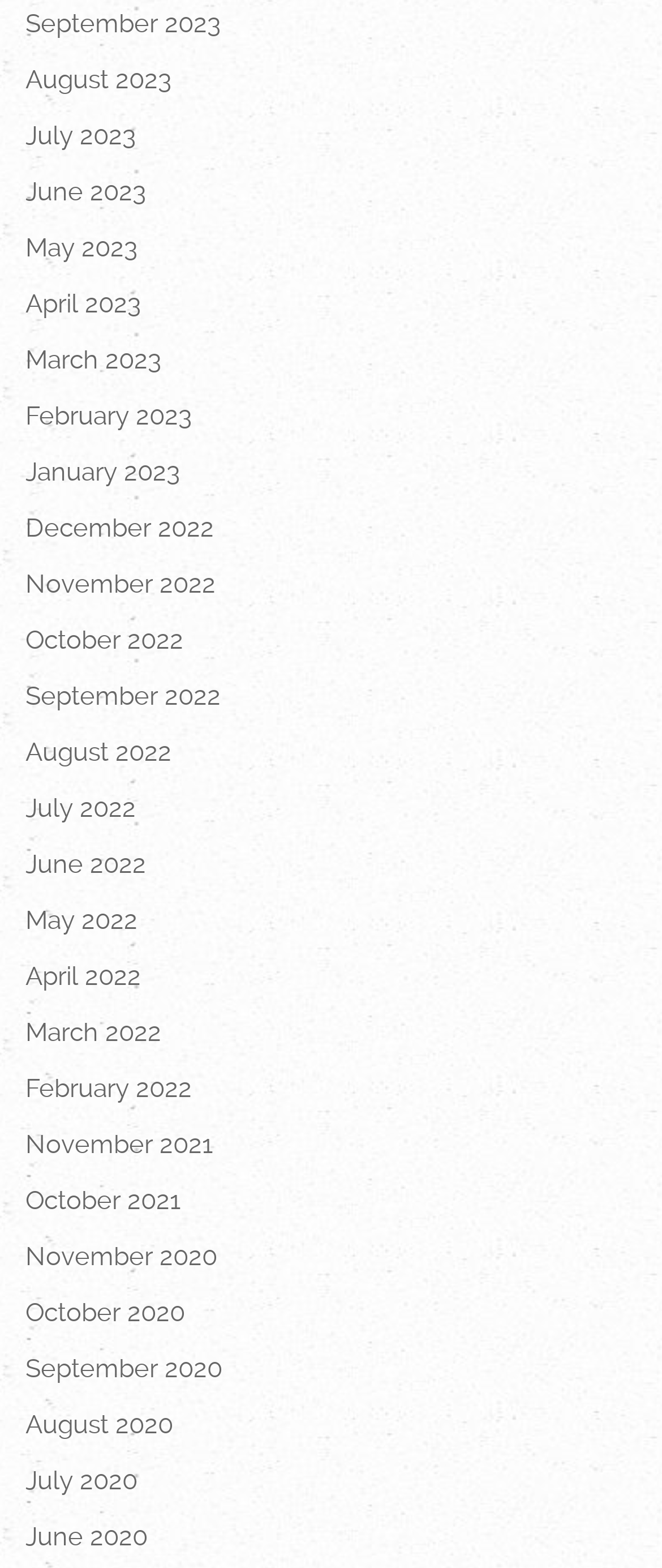Respond to the following question using a concise word or phrase: 
What is the earliest month listed?

June 2020